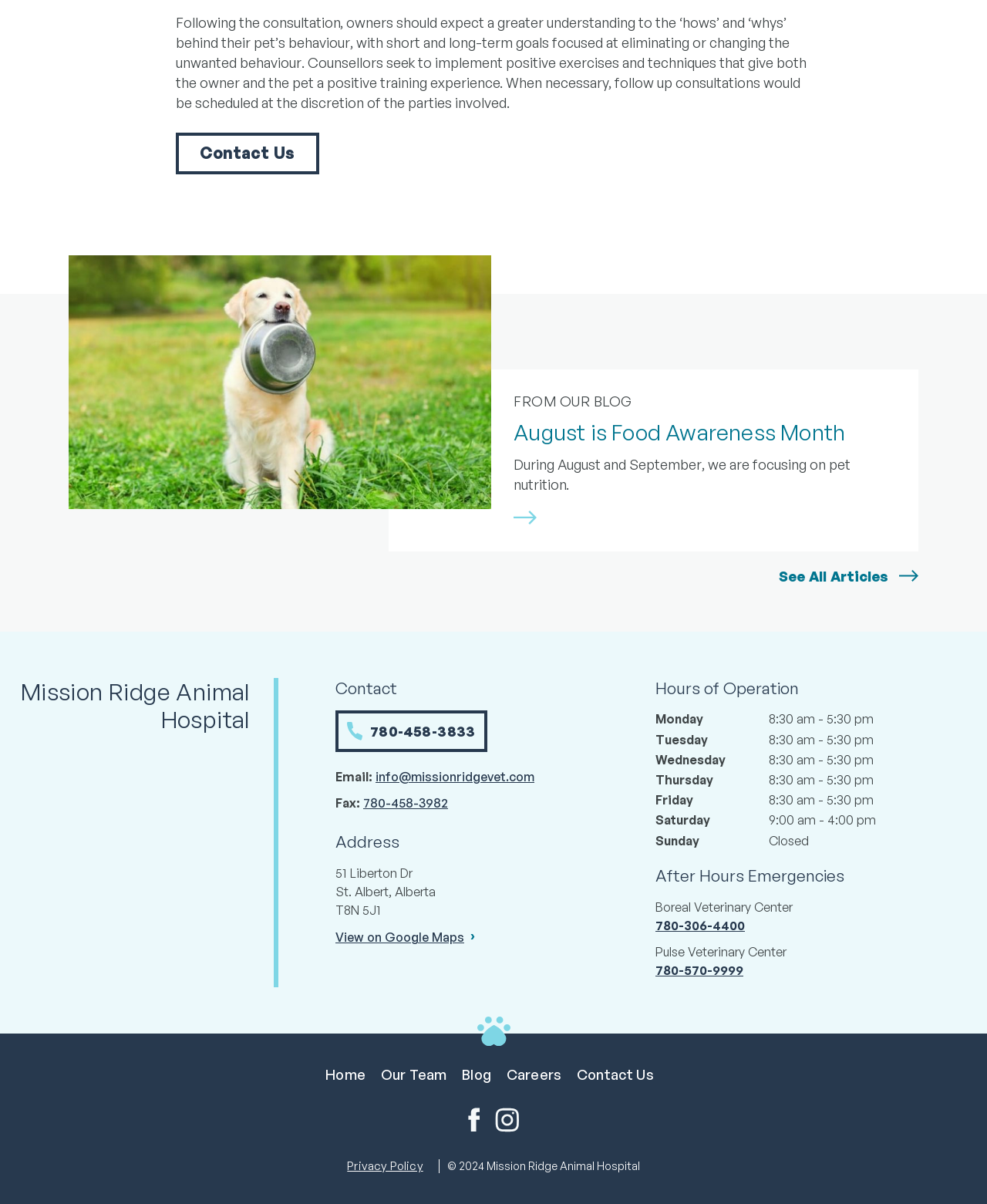Please specify the bounding box coordinates of the clickable section necessary to execute the following command: "Contact the hospital".

[0.178, 0.11, 0.323, 0.145]